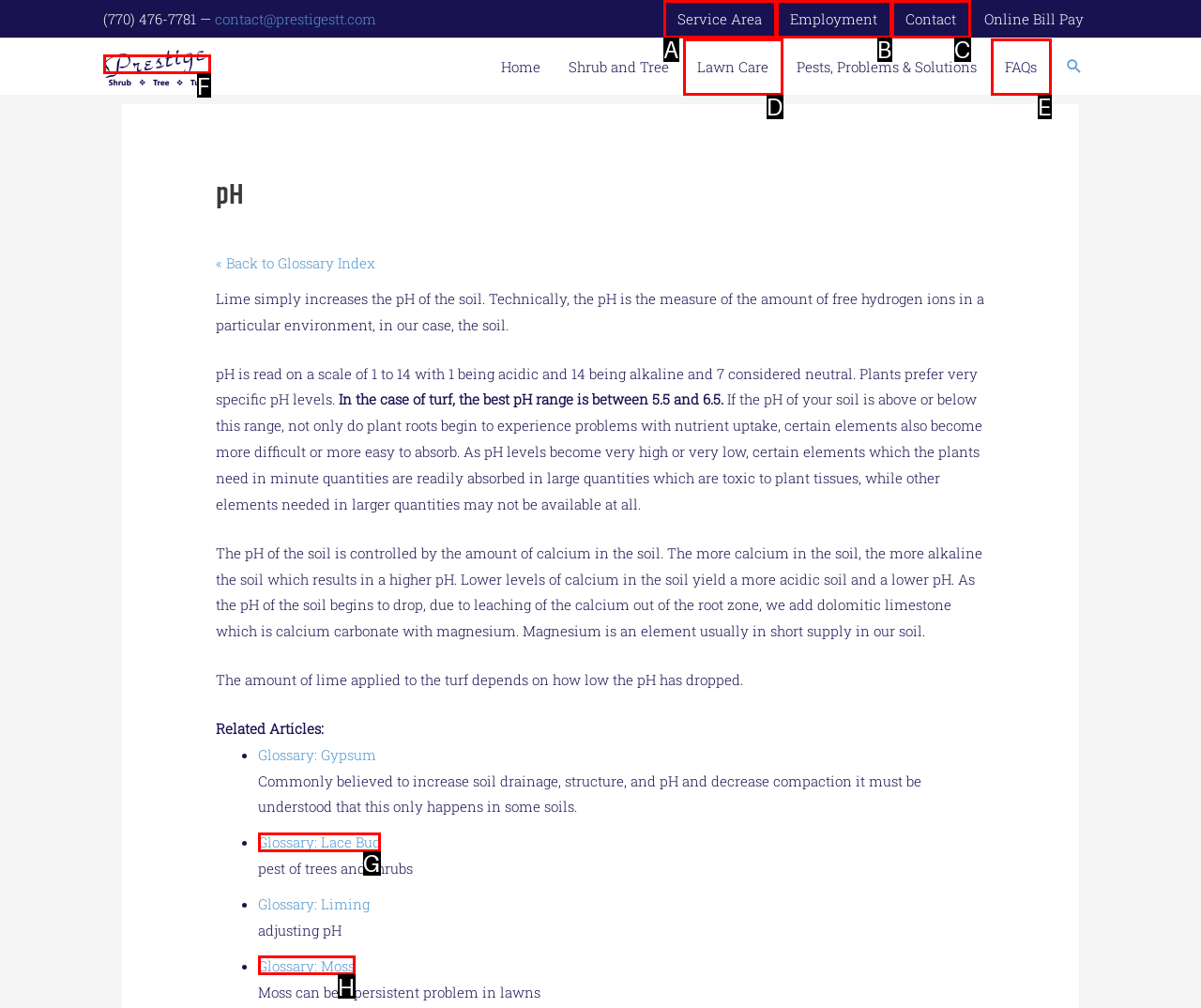Point out the option that aligns with the description: +86 150 0311 1789
Provide the letter of the corresponding choice directly.

None